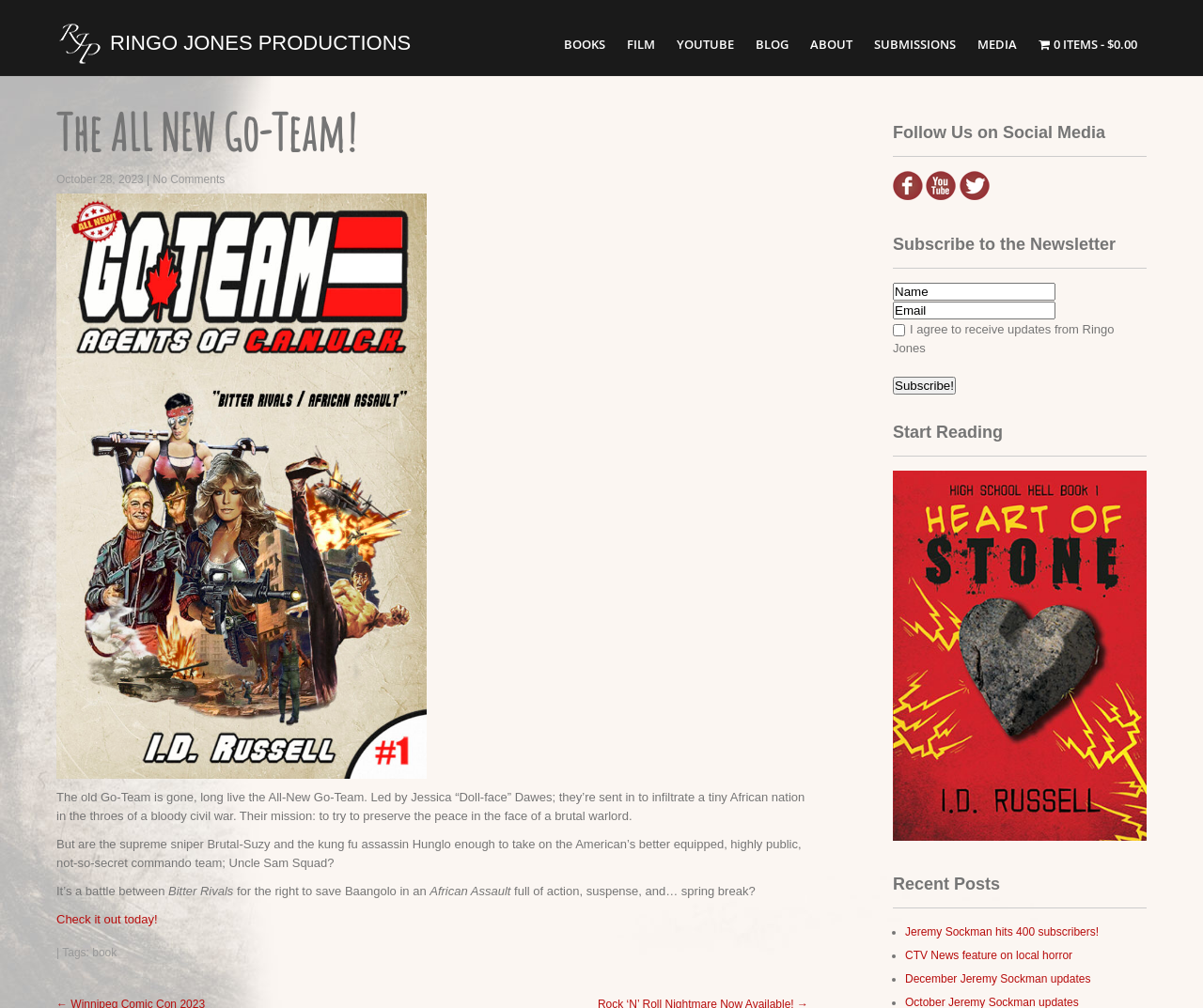What is the purpose of the 'Subscribe to the Newsletter' section?
Answer the question with just one word or phrase using the image.

To receive updates from Ringo Jones